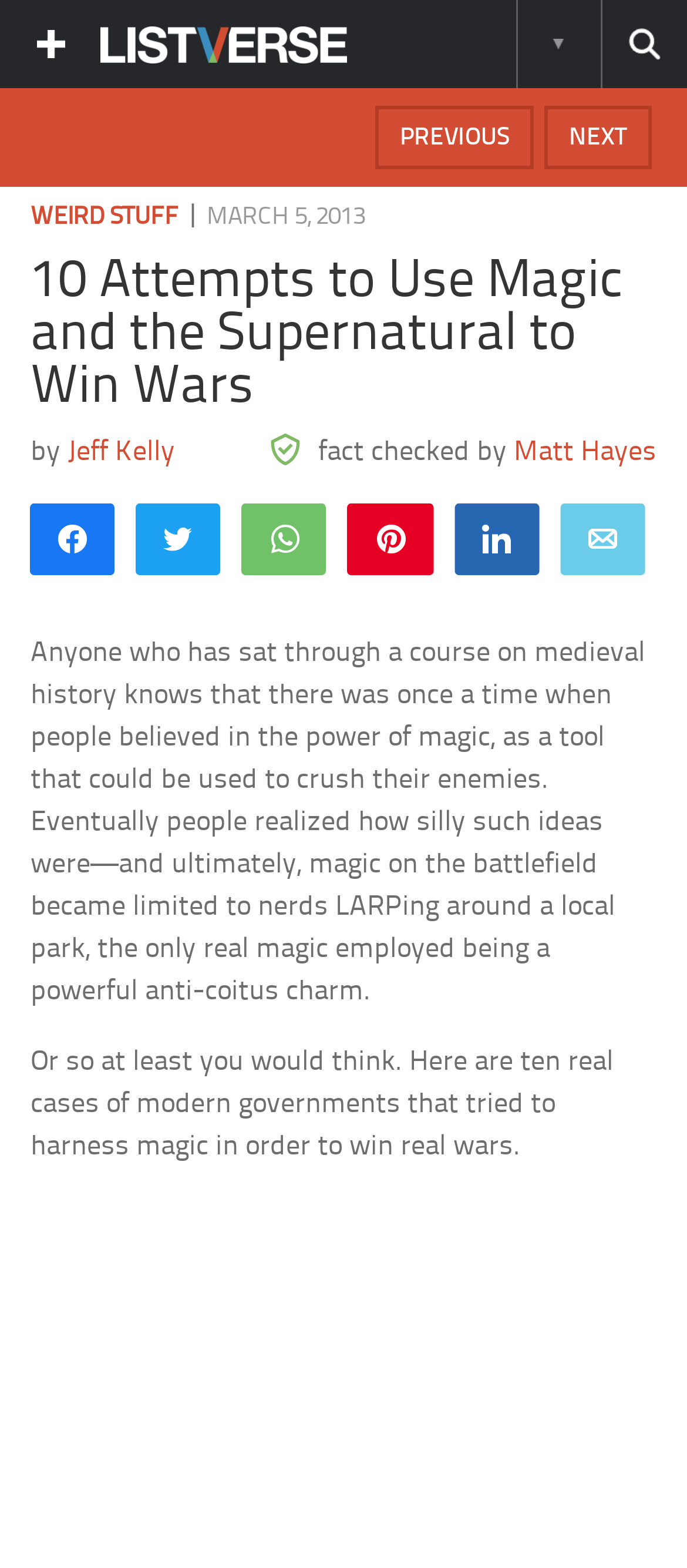Indicate the bounding box coordinates of the element that needs to be clicked to satisfy the following instruction: "Go to next page". The coordinates should be four float numbers between 0 and 1, i.e., [left, top, right, bottom].

[0.792, 0.067, 0.949, 0.107]